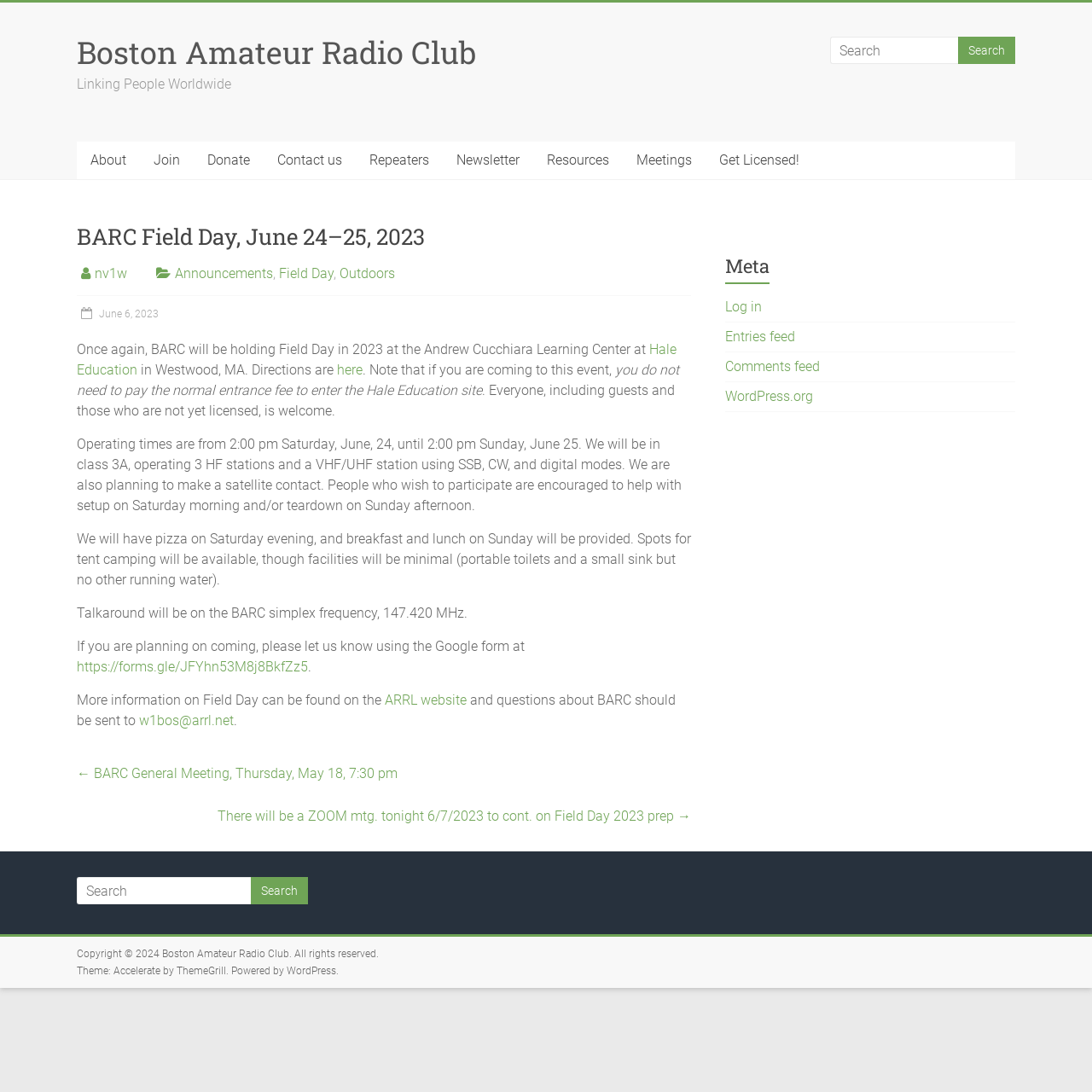Please provide the bounding box coordinates for the element that needs to be clicked to perform the instruction: "Get directions to Hale Education". The coordinates must consist of four float numbers between 0 and 1, formatted as [left, top, right, bottom].

[0.309, 0.331, 0.332, 0.346]